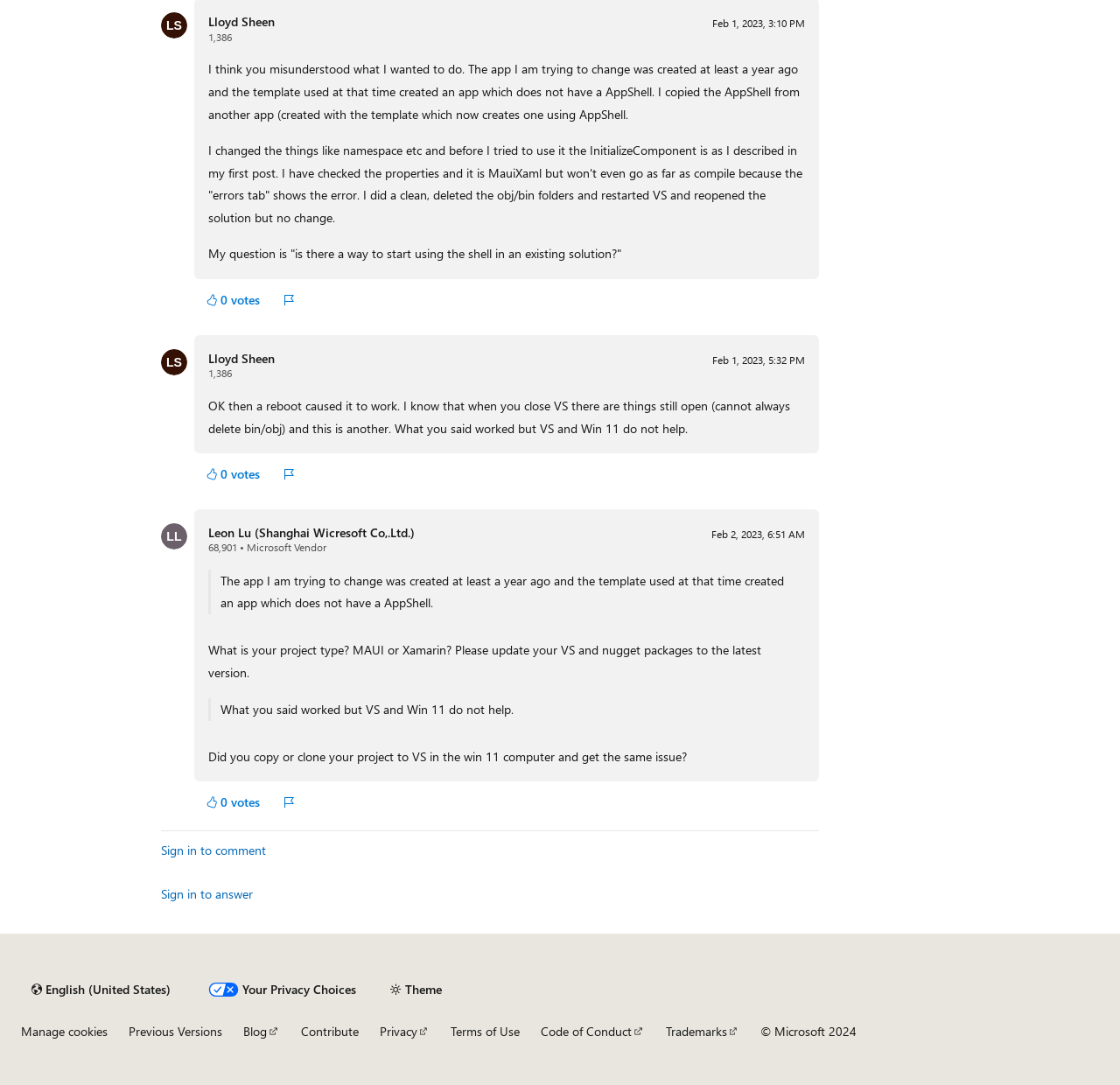How many comments are there in this discussion?
Using the image, give a concise answer in the form of a single word or short phrase.

At least 3